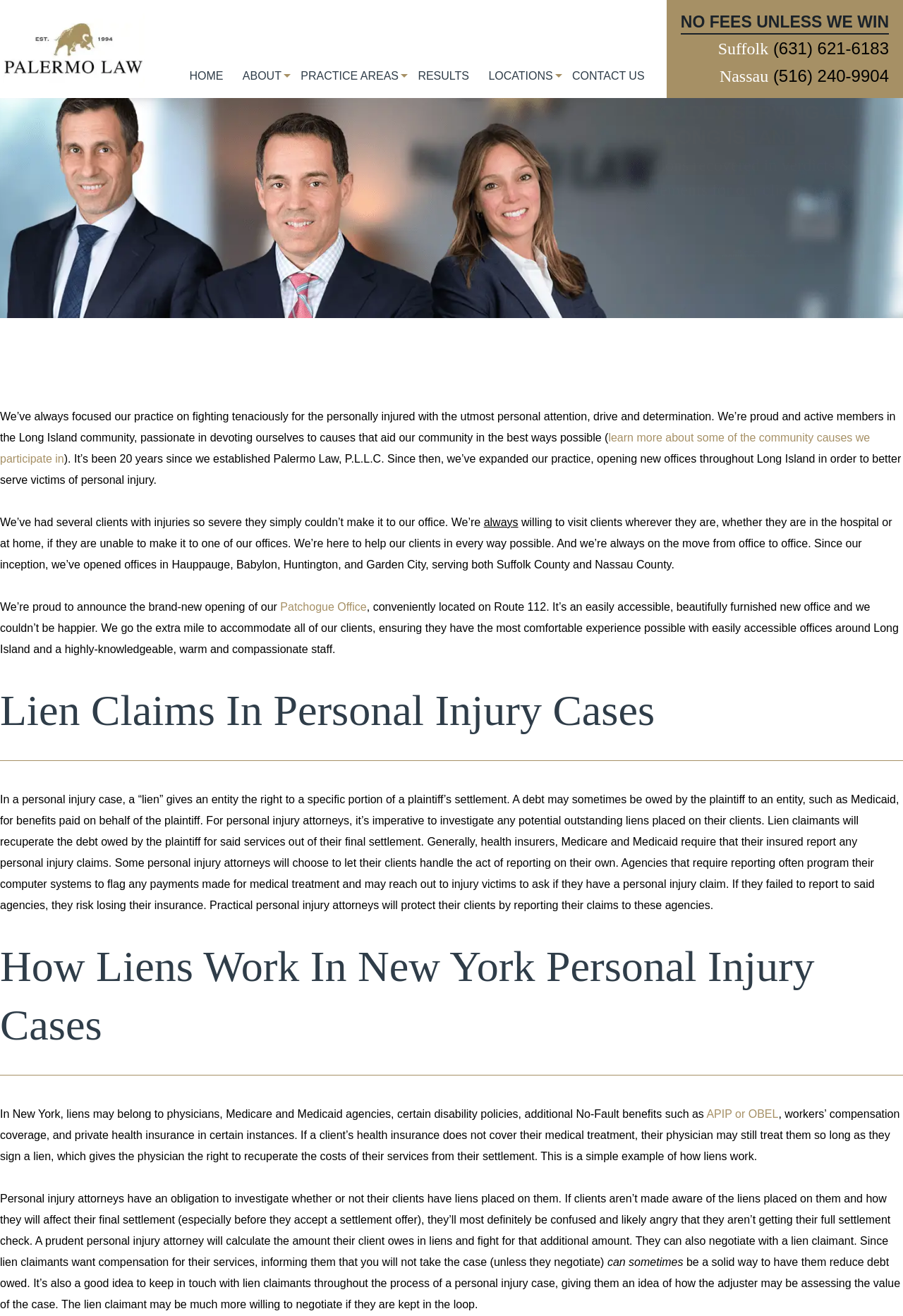Identify the bounding box coordinates of the clickable region to carry out the given instruction: "Click the HOME link".

[0.21, 0.053, 0.247, 0.076]